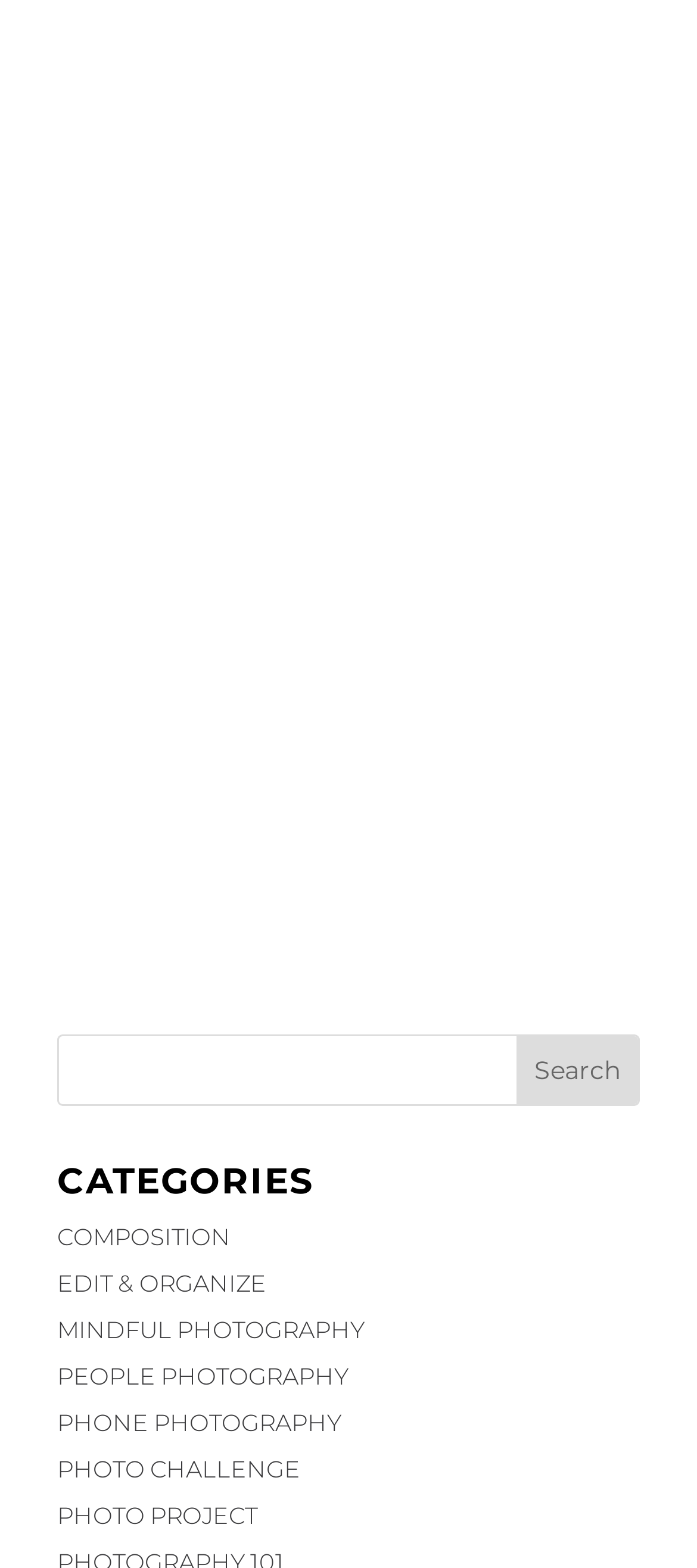What is the purpose of the textbox at the bottom of the webpage?
Make sure to answer the question with a detailed and comprehensive explanation.

The purpose of the textbox at the bottom of the webpage can be determined by looking at the button element with the text 'Search' which is located next to the textbox, indicating that the textbox is used for searching.